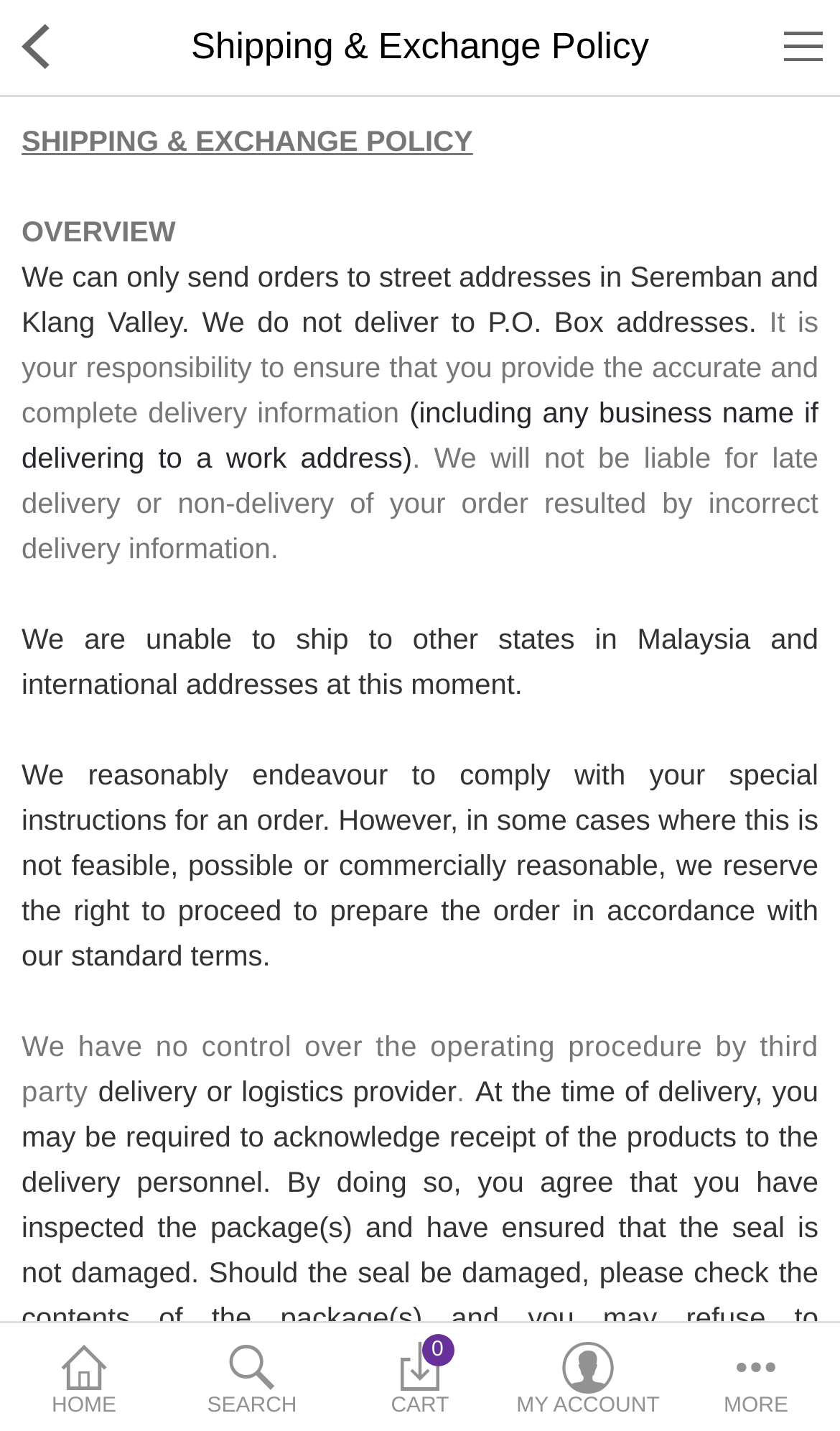Please find the bounding box for the UI element described by: "Wish List (0)".

[0.407, 0.372, 0.593, 0.395]